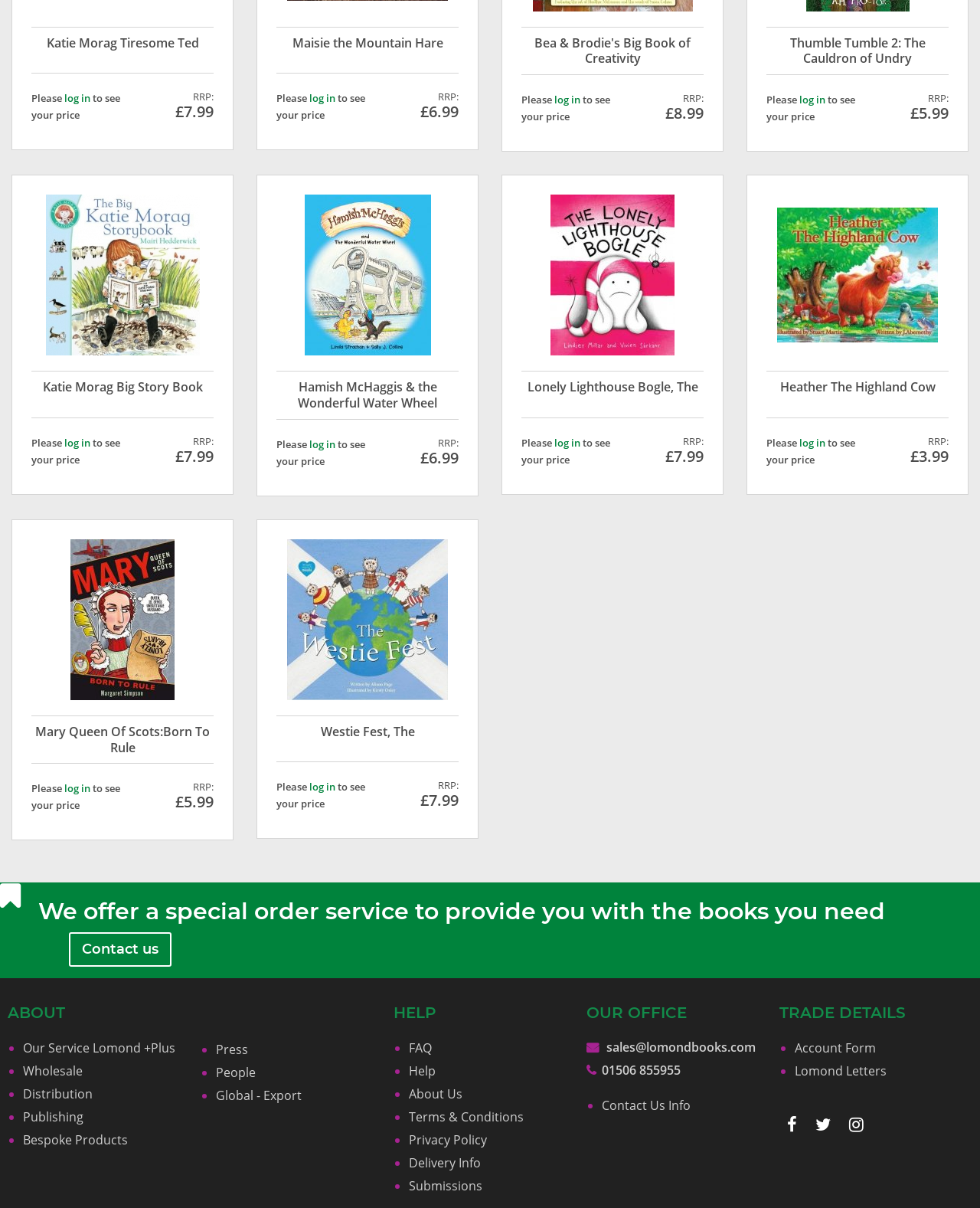Show me the bounding box coordinates of the clickable region to achieve the task as per the instruction: "log in".

[0.066, 0.076, 0.092, 0.087]